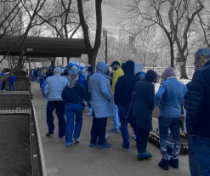Carefully examine the image and provide an in-depth answer to the question: What is the dominant color tone in the image?

The caption describes the scene as 'somewhat muted in color, with an emphasis on shades of blue', which indicates that the dominant color tone in the image is various shades of blue, giving it a somber yet striking appearance.